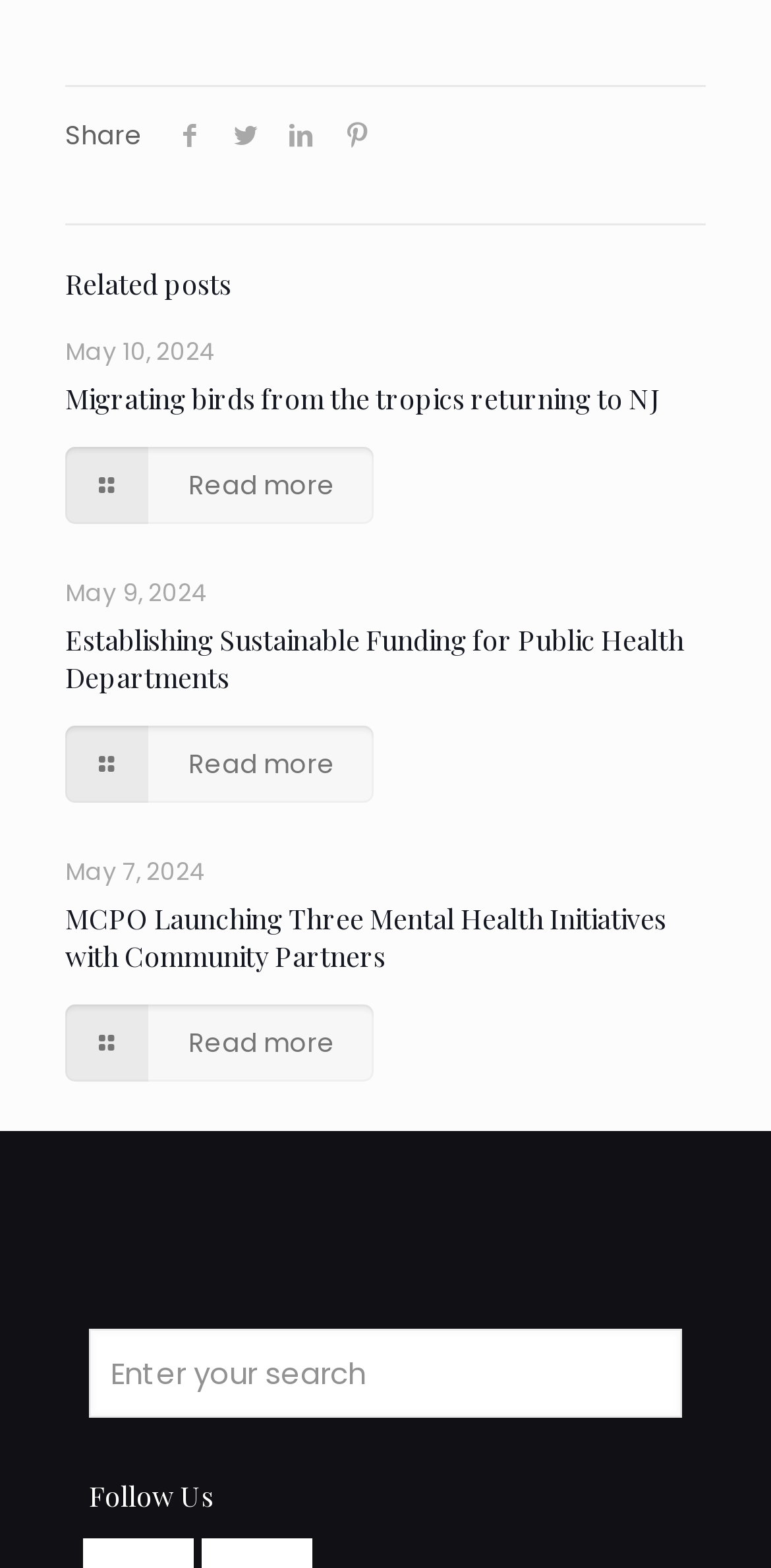What is the purpose of the textbox?
Can you offer a detailed and complete answer to this question?

I found a textbox with a placeholder text 'Enter your search', which suggests that it is used for searching content on the webpage.